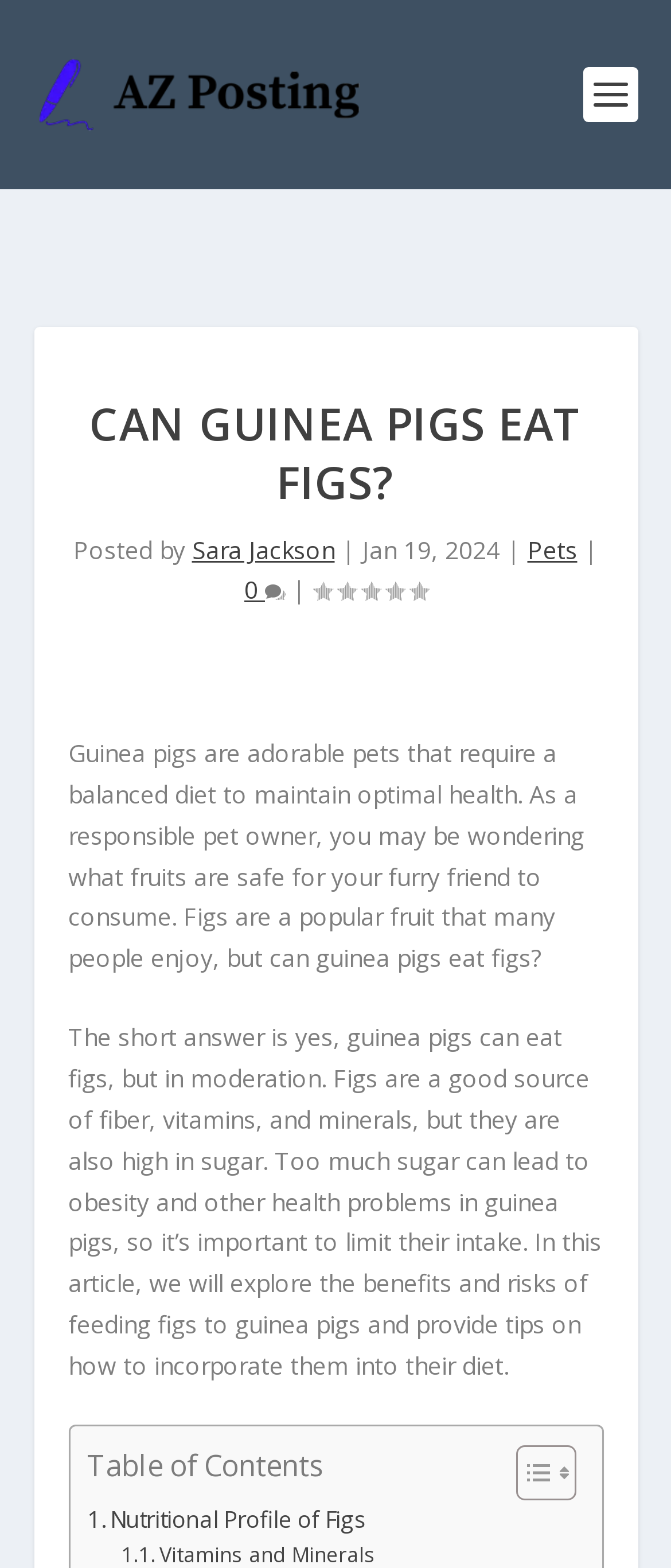What is the potential health problem if guinea pigs consume too much sugar?
Based on the image, provide your answer in one word or phrase.

Obesity